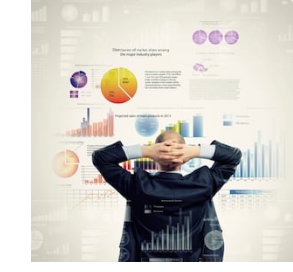Give a concise answer using only one word or phrase for this question:
What is the professional's hand position?

Clasped behind head